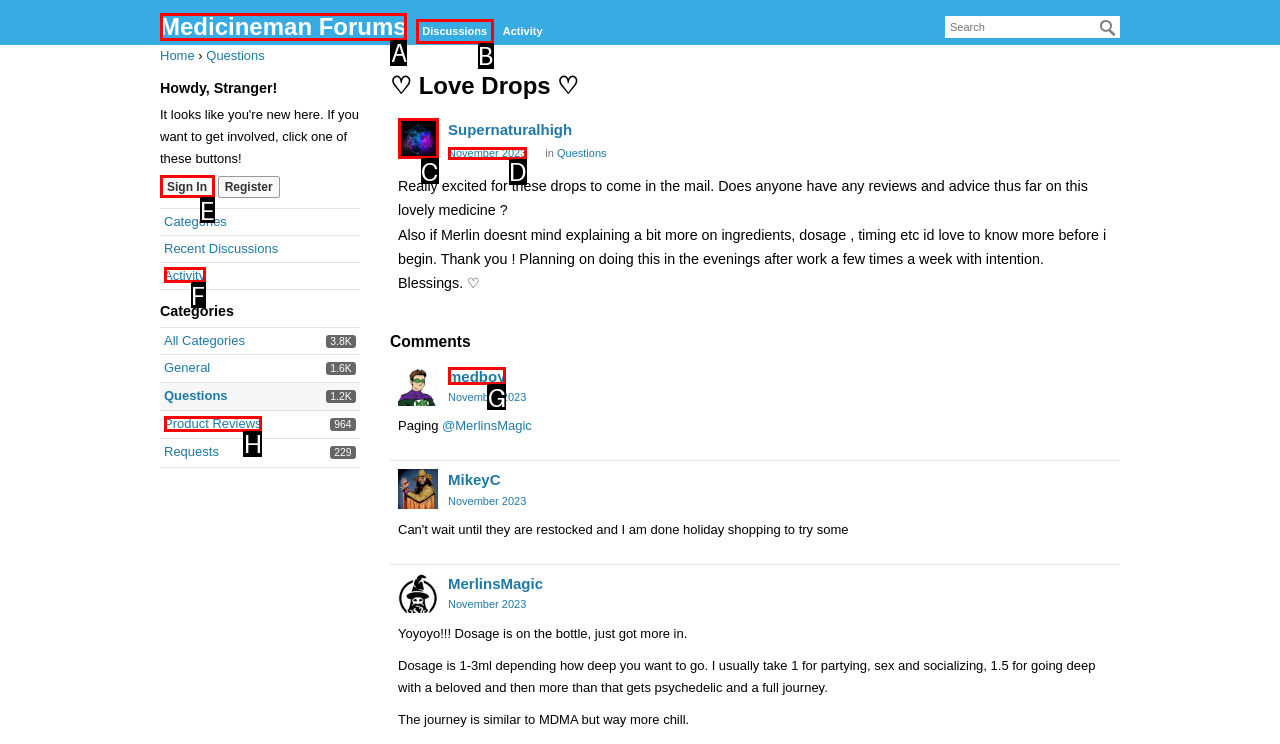Identify the option that corresponds to the description: JFreyberger 
Provide the letter of the matching option from the available choices directly.

None